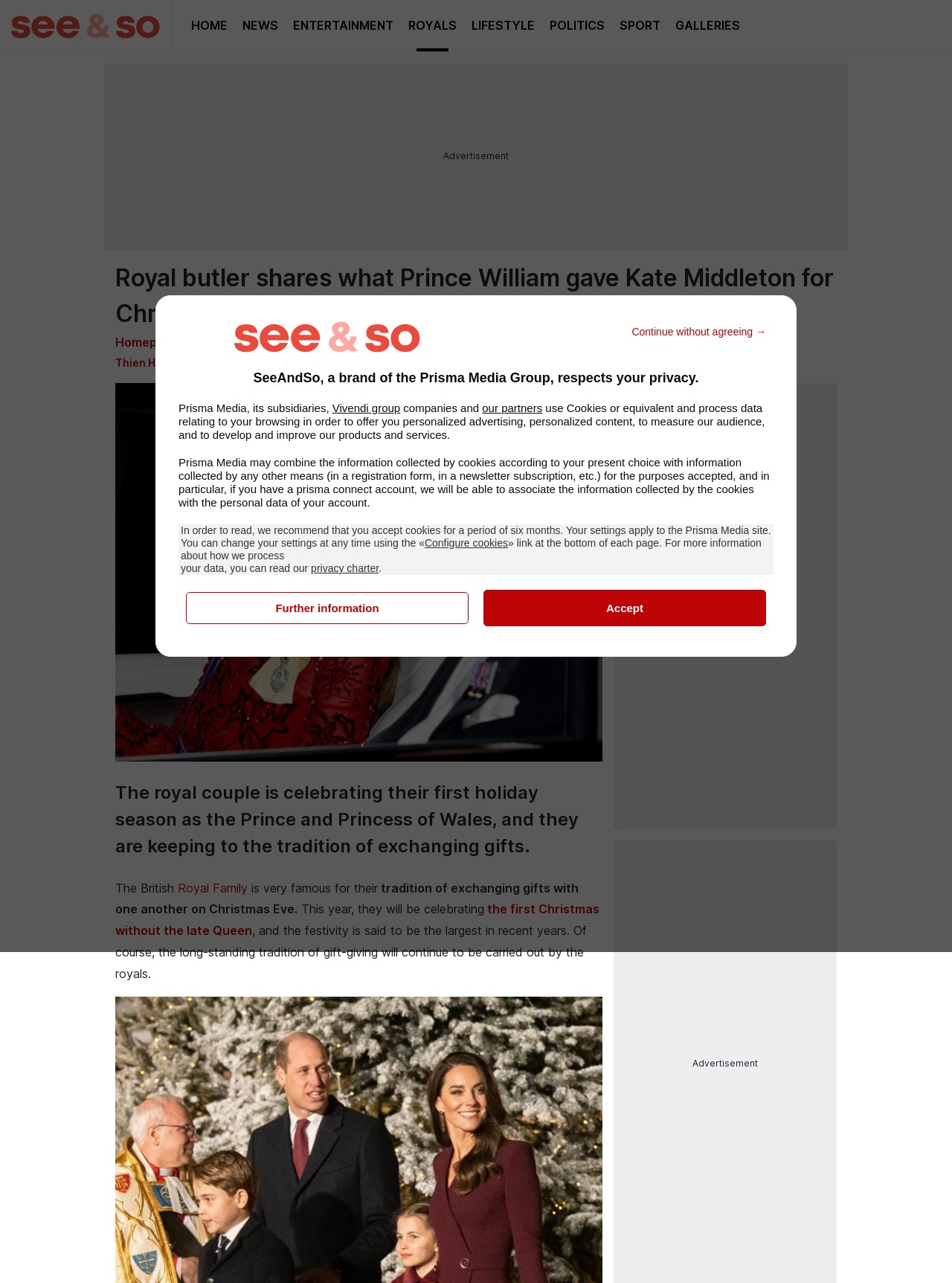Please identify the bounding box coordinates of the region to click in order to complete the given instruction: "go to homepage". The coordinates should be four float numbers between 0 and 1, i.e., [left, top, right, bottom].

[0.121, 0.261, 0.191, 0.272]